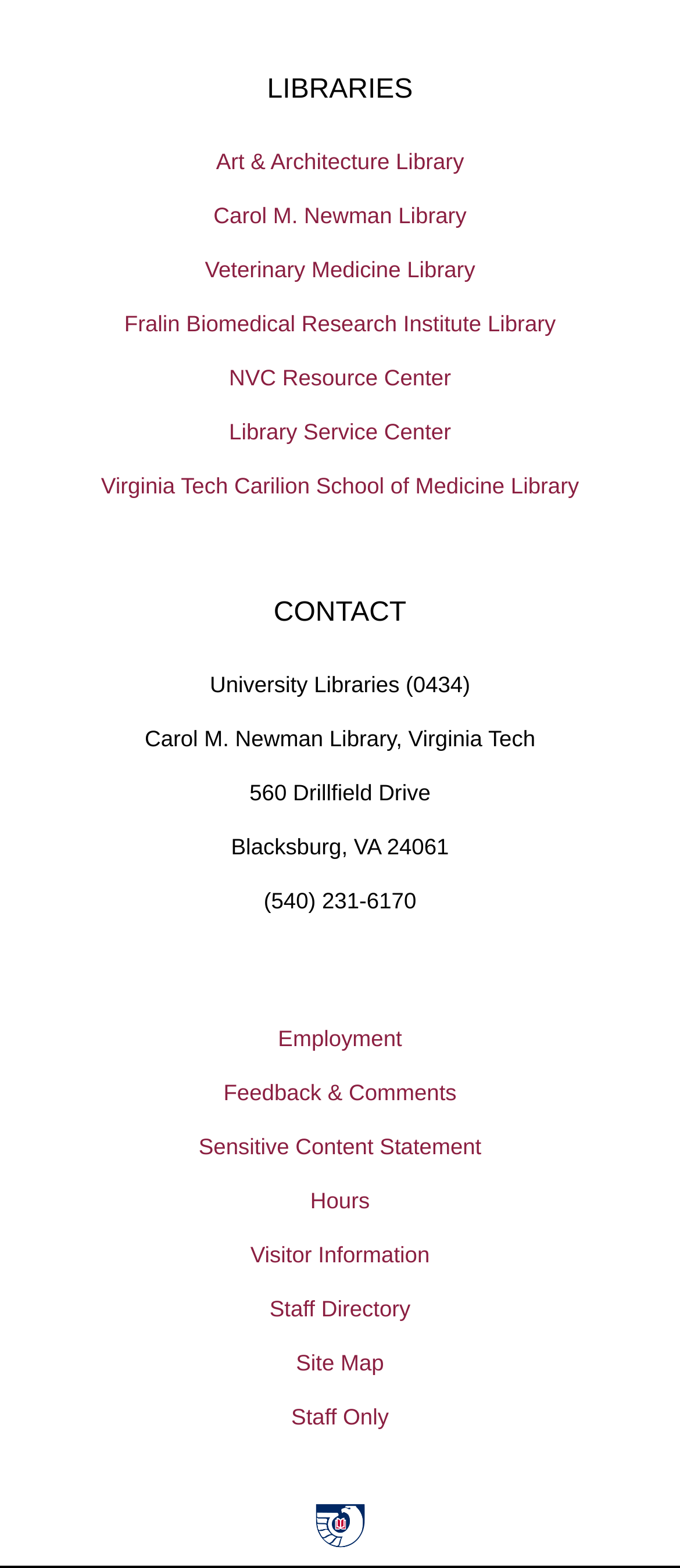Can you provide the bounding box coordinates for the element that should be clicked to implement the instruction: "Visit the Staff Directory"?

[0.0, 0.817, 1.0, 0.851]